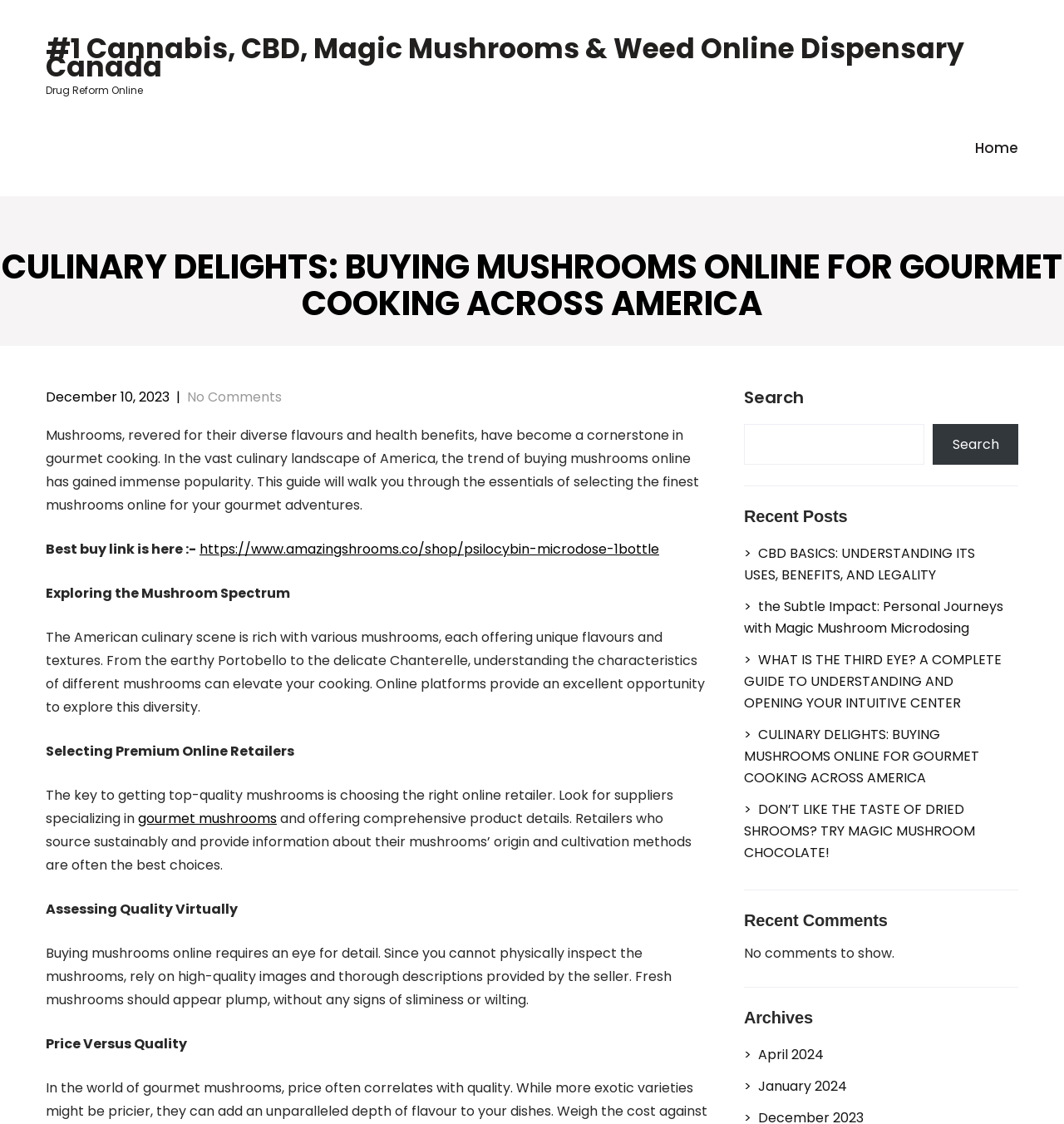Find the bounding box coordinates of the clickable area that will achieve the following instruction: "Read the recent post about CBD basics".

[0.699, 0.483, 0.957, 0.522]